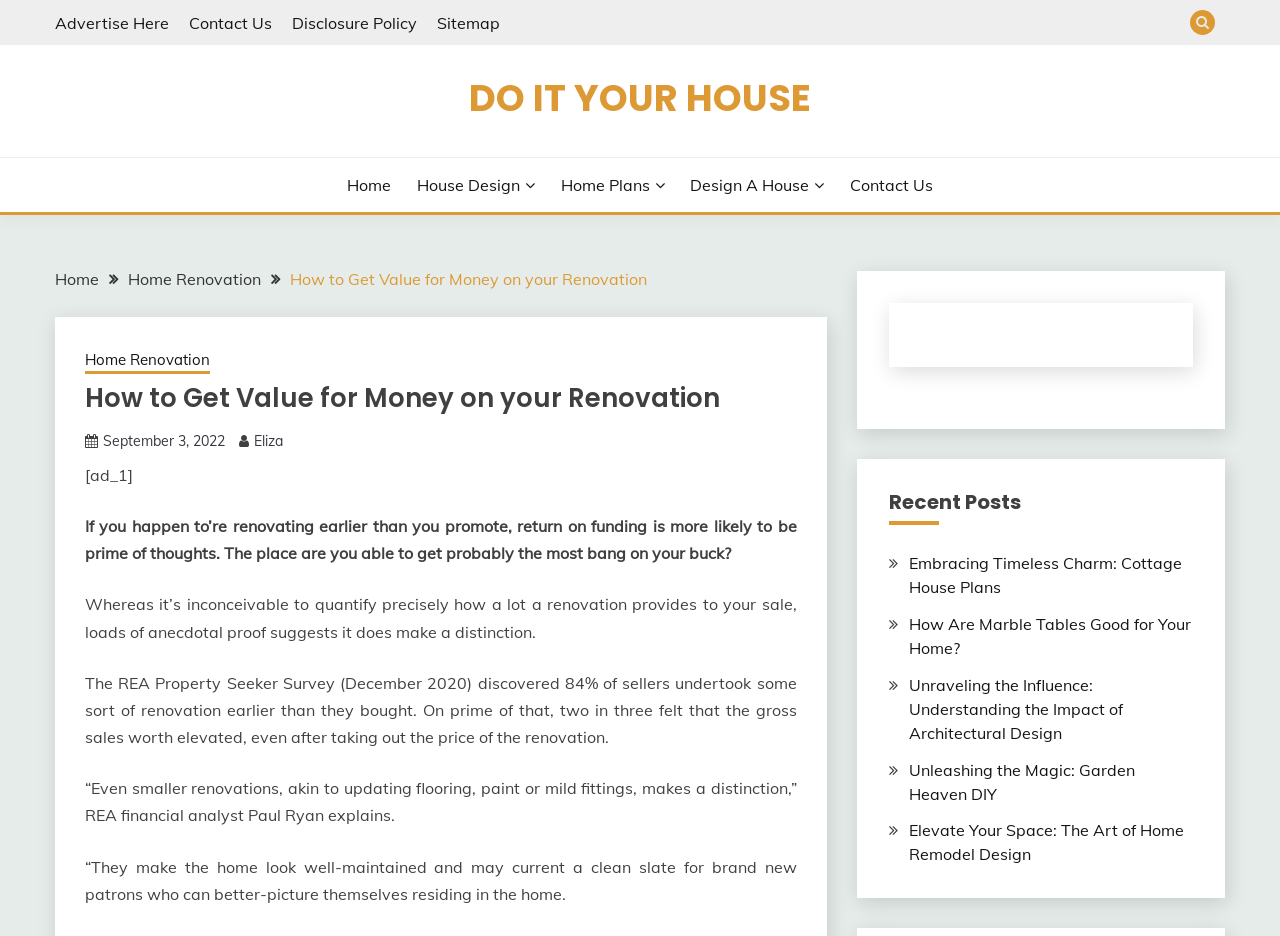Identify the bounding box coordinates of the element that should be clicked to fulfill this task: "Go to 'Home'". The coordinates should be provided as four float numbers between 0 and 1, i.e., [left, top, right, bottom].

[0.271, 0.185, 0.306, 0.21]